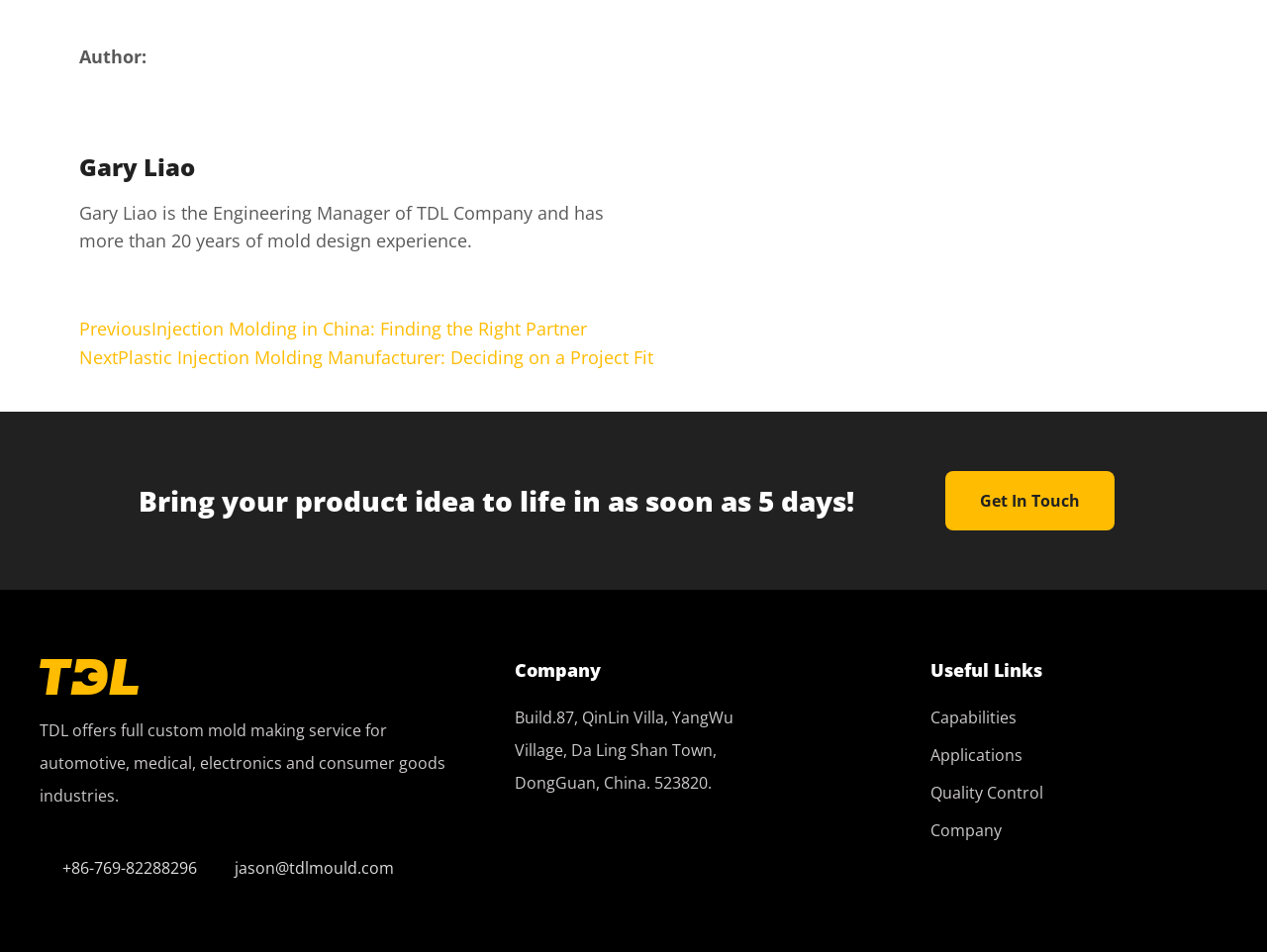Determine the bounding box for the UI element that matches this description: "Get in Touch".

[0.746, 0.495, 0.879, 0.557]